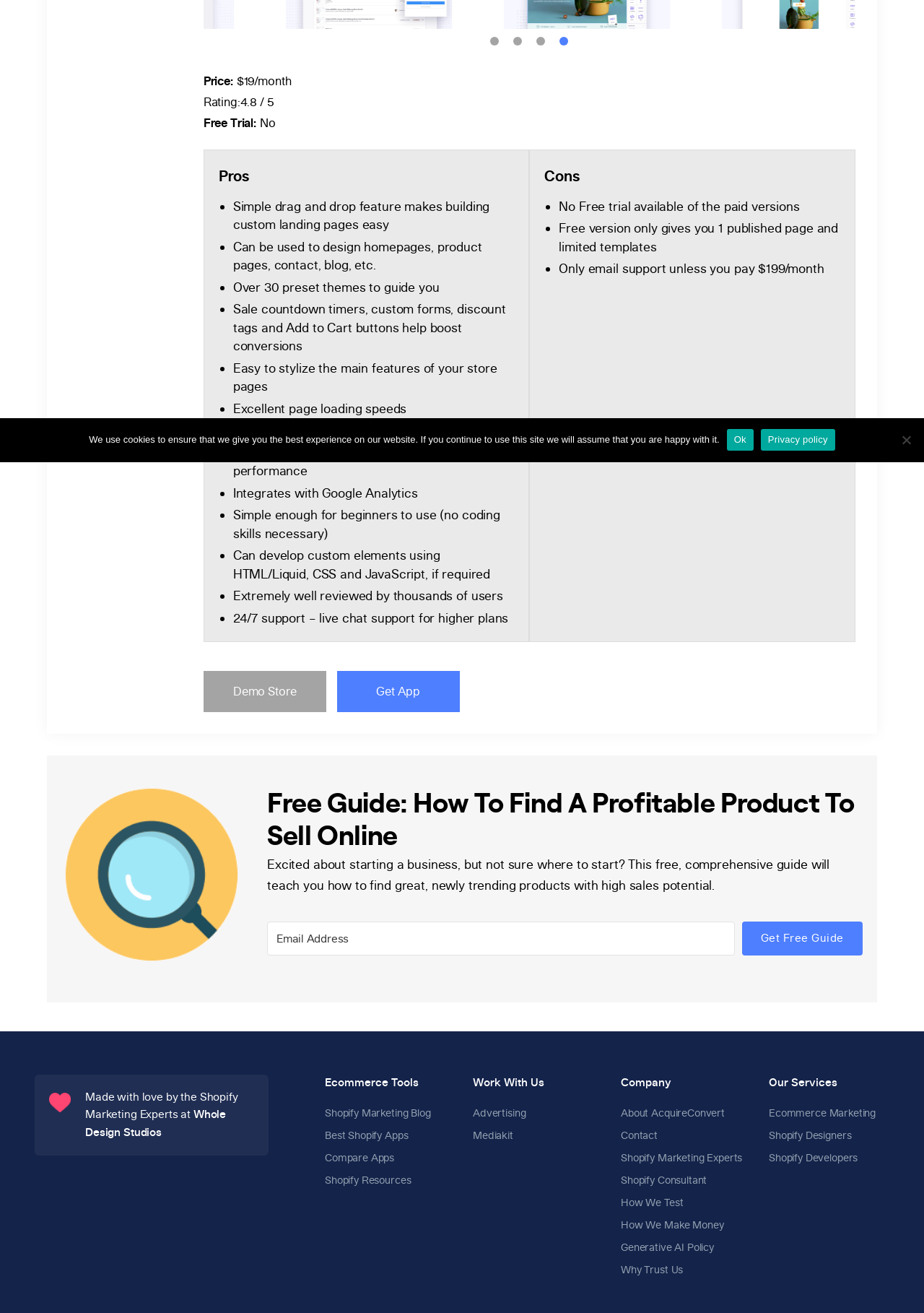Determine the bounding box for the UI element as described: "Shopify Designers". The coordinates should be represented as four float numbers between 0 and 1, formatted as [left, top, right, bottom].

[0.832, 0.86, 0.921, 0.869]